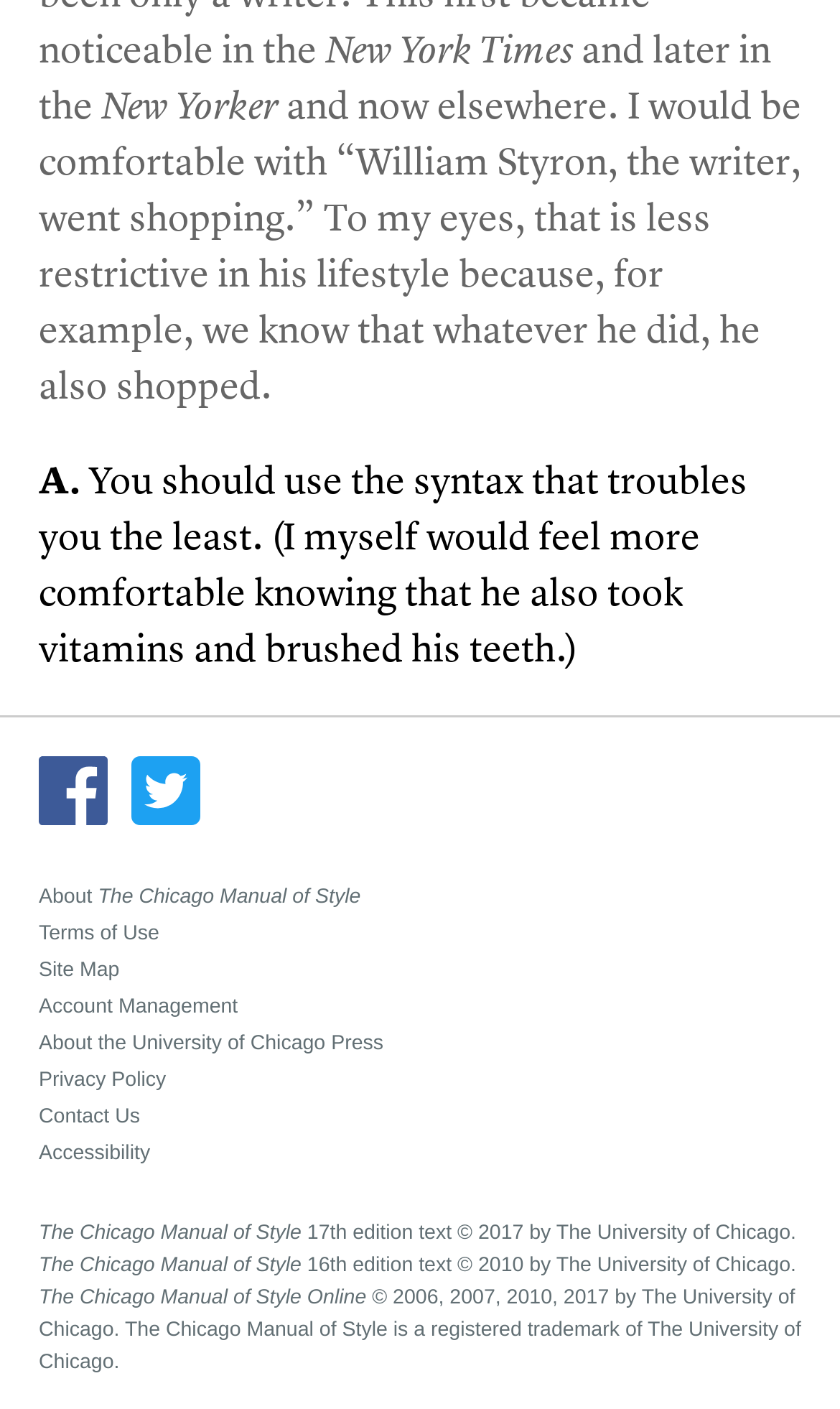Identify the bounding box coordinates for the UI element described as: "Site Map".

[0.046, 0.676, 0.954, 0.702]